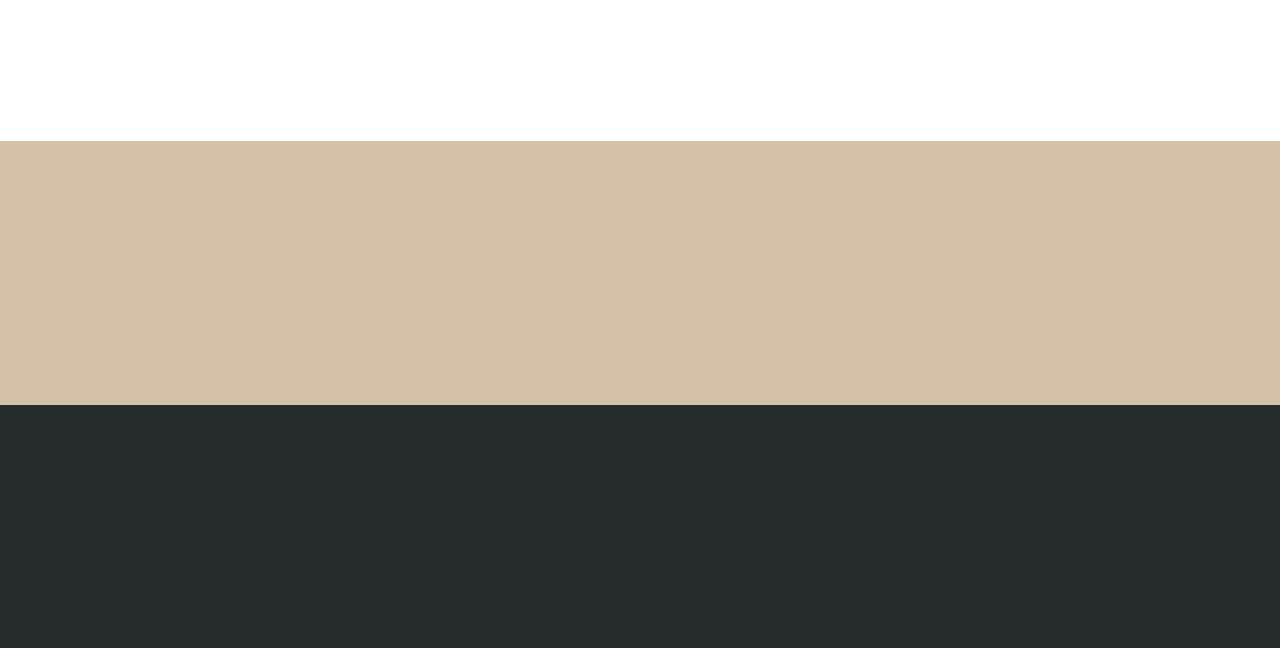Using the information in the image, give a comprehensive answer to the question: 
What social media platforms are linked in the footer?

In the footer section, there are two image links, one with a Facebook icon and another with an Instagram icon, indicating that the website is linked to these two social media platforms.